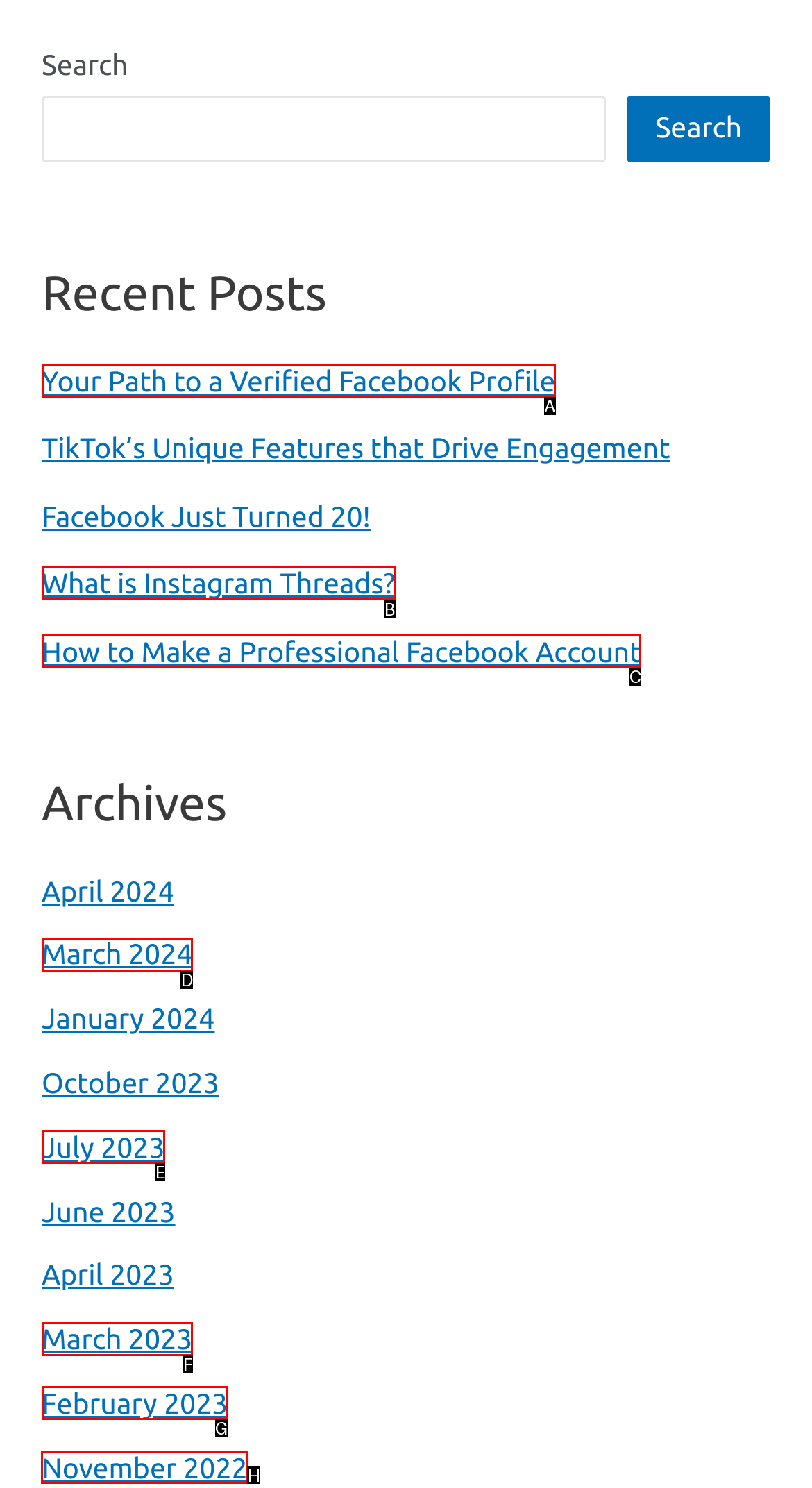Out of the given choices, which letter corresponds to the UI element required to explore post from November 2022? Answer with the letter.

H